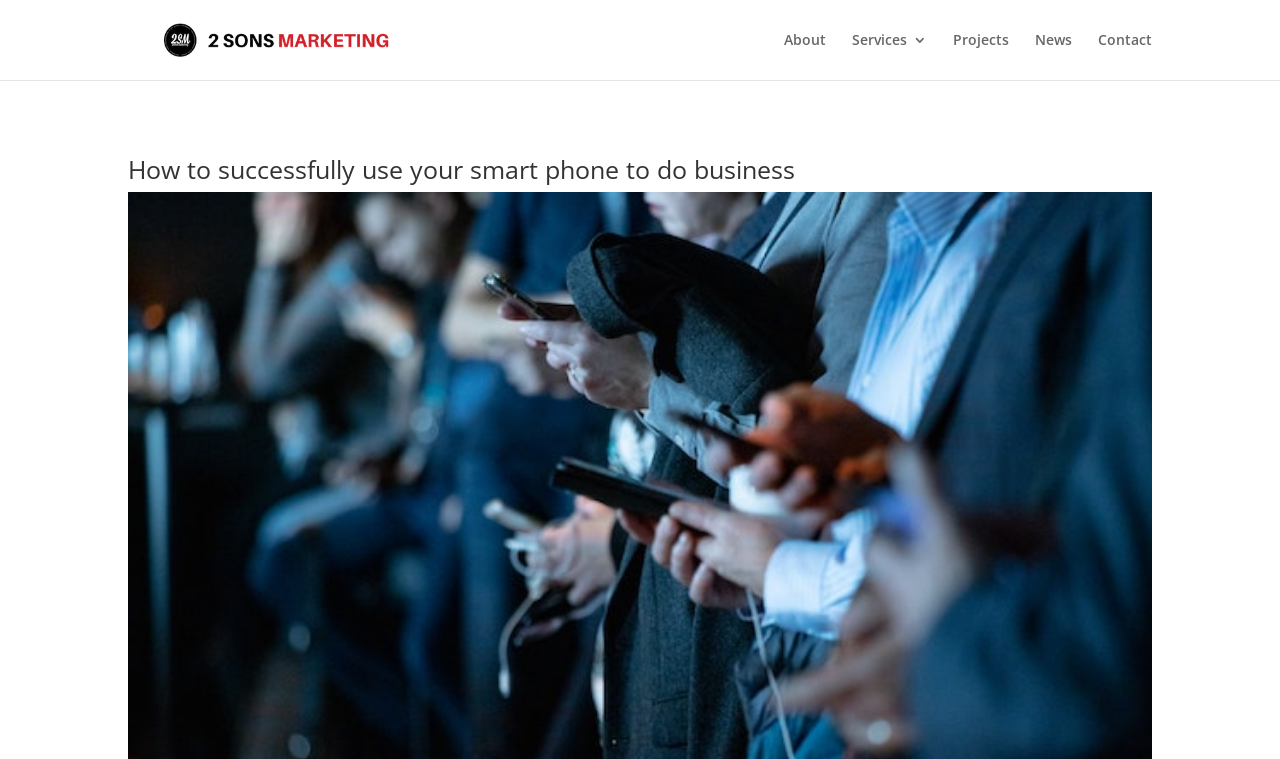Locate the bounding box of the UI element described in the following text: "alt="2 Sons Marketing"".

[0.103, 0.038, 0.327, 0.063]